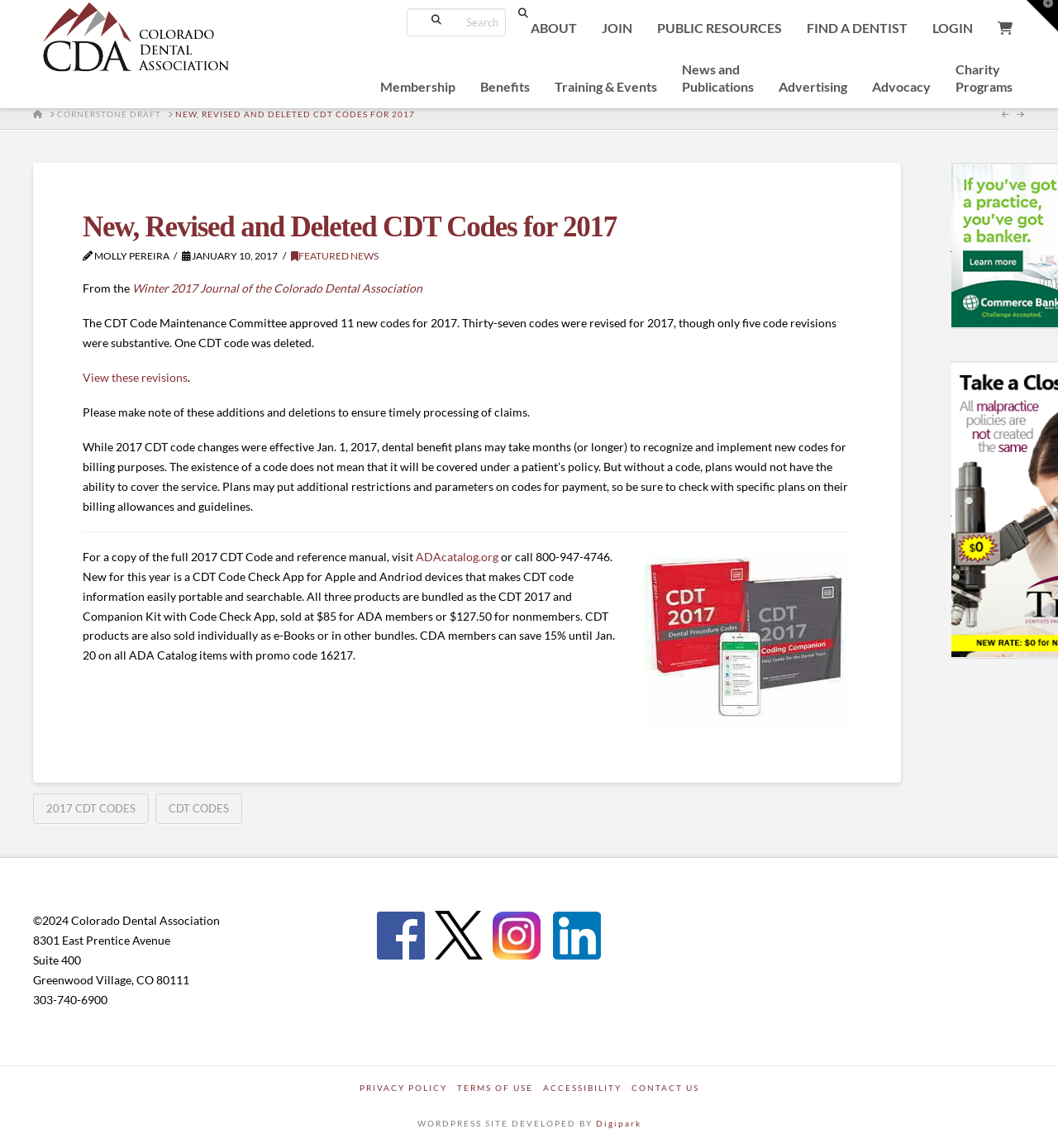Answer the question using only a single word or phrase: 
How many new CDT codes were approved for 2017?

11